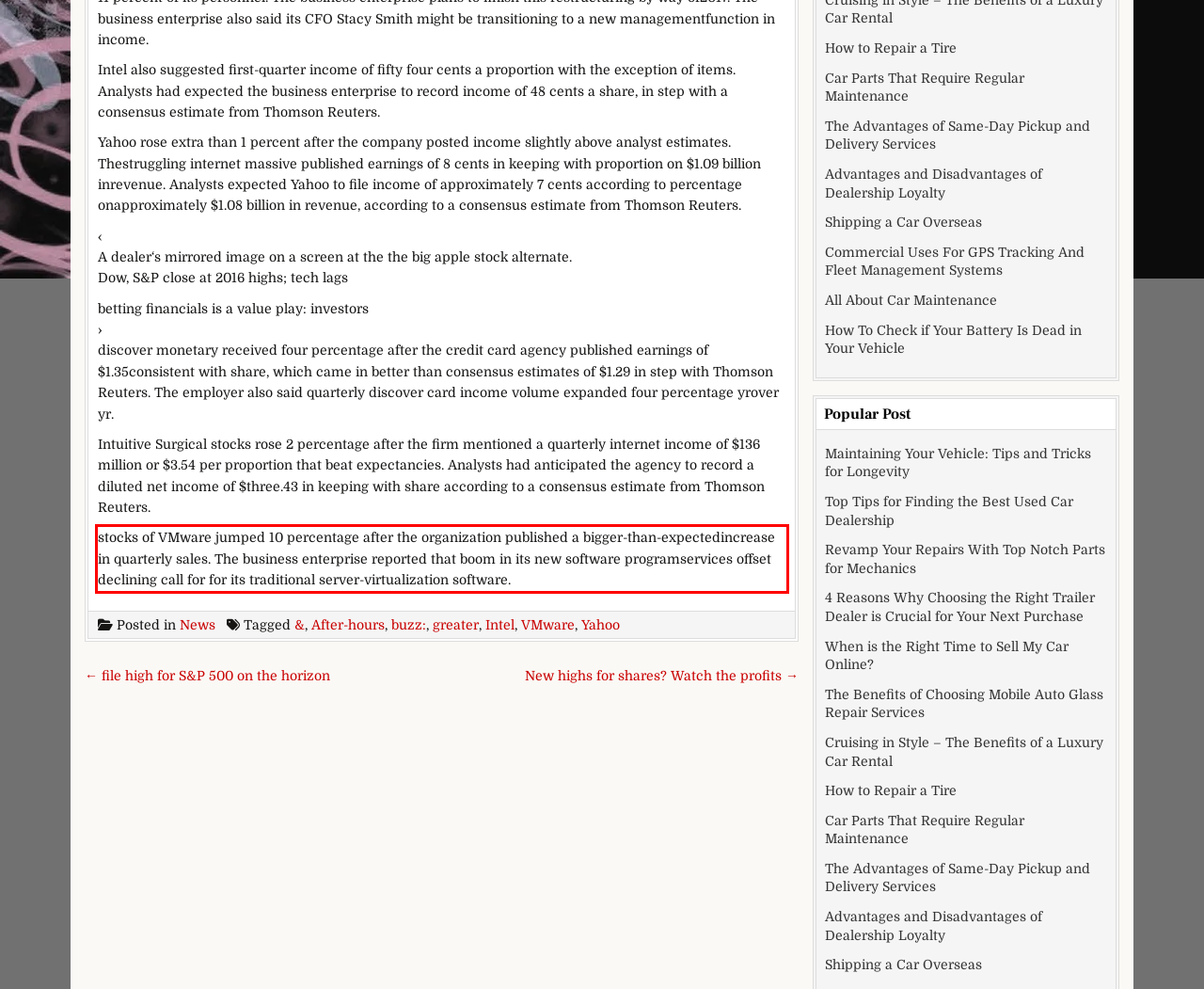Identify the text within the red bounding box on the webpage screenshot and generate the extracted text content.

stocks of VMware jumped 10 percentage after the organization published a bigger-than-expectedincrease in quarterly sales. The business enterprise reported that boom in its new software programservices offset declining call for for its traditional server-virtualization software.